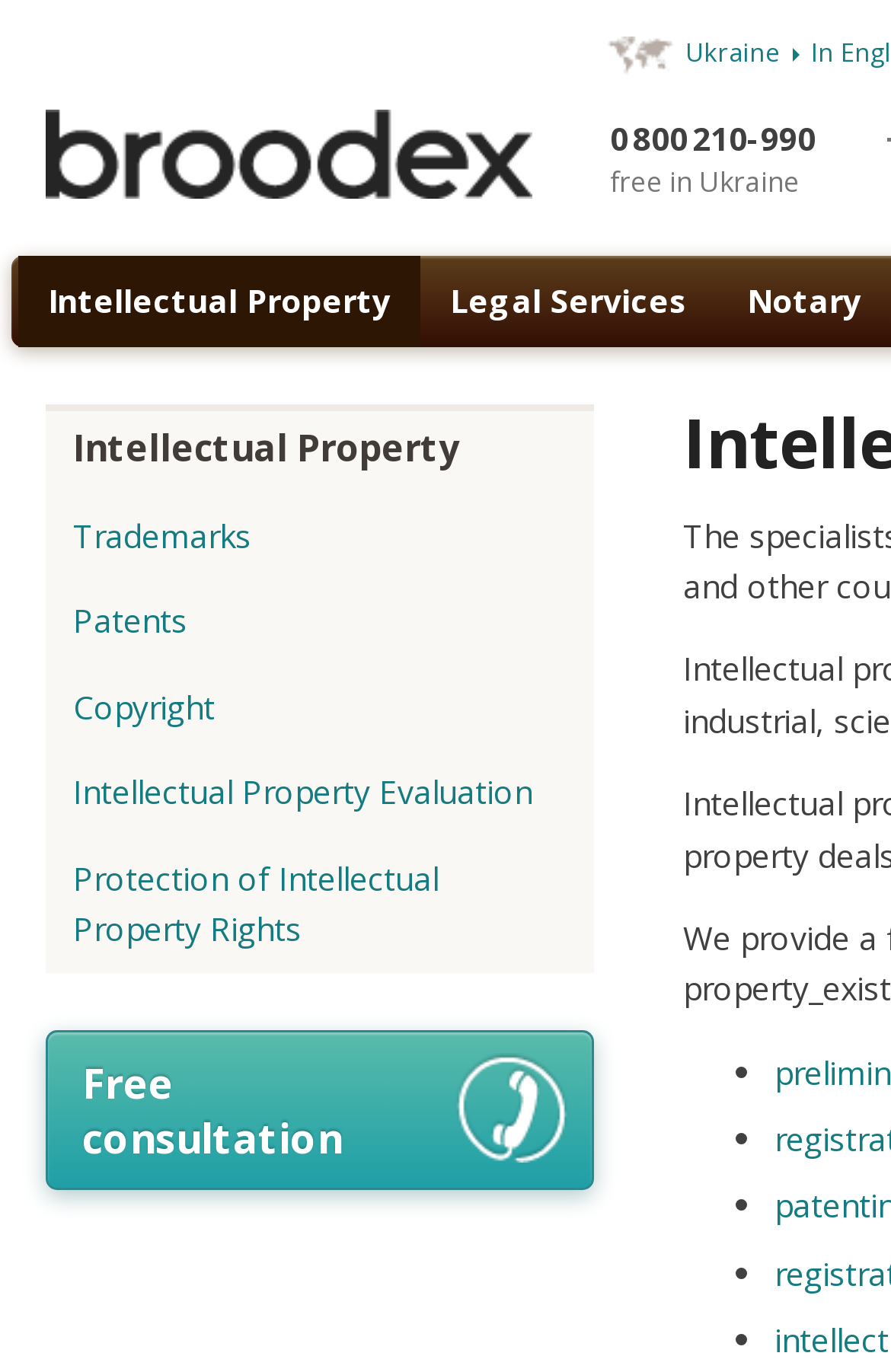Identify the bounding box coordinates of the HTML element based on this description: "Protection of Intellectual Property Rights".

[0.051, 0.61, 0.667, 0.71]